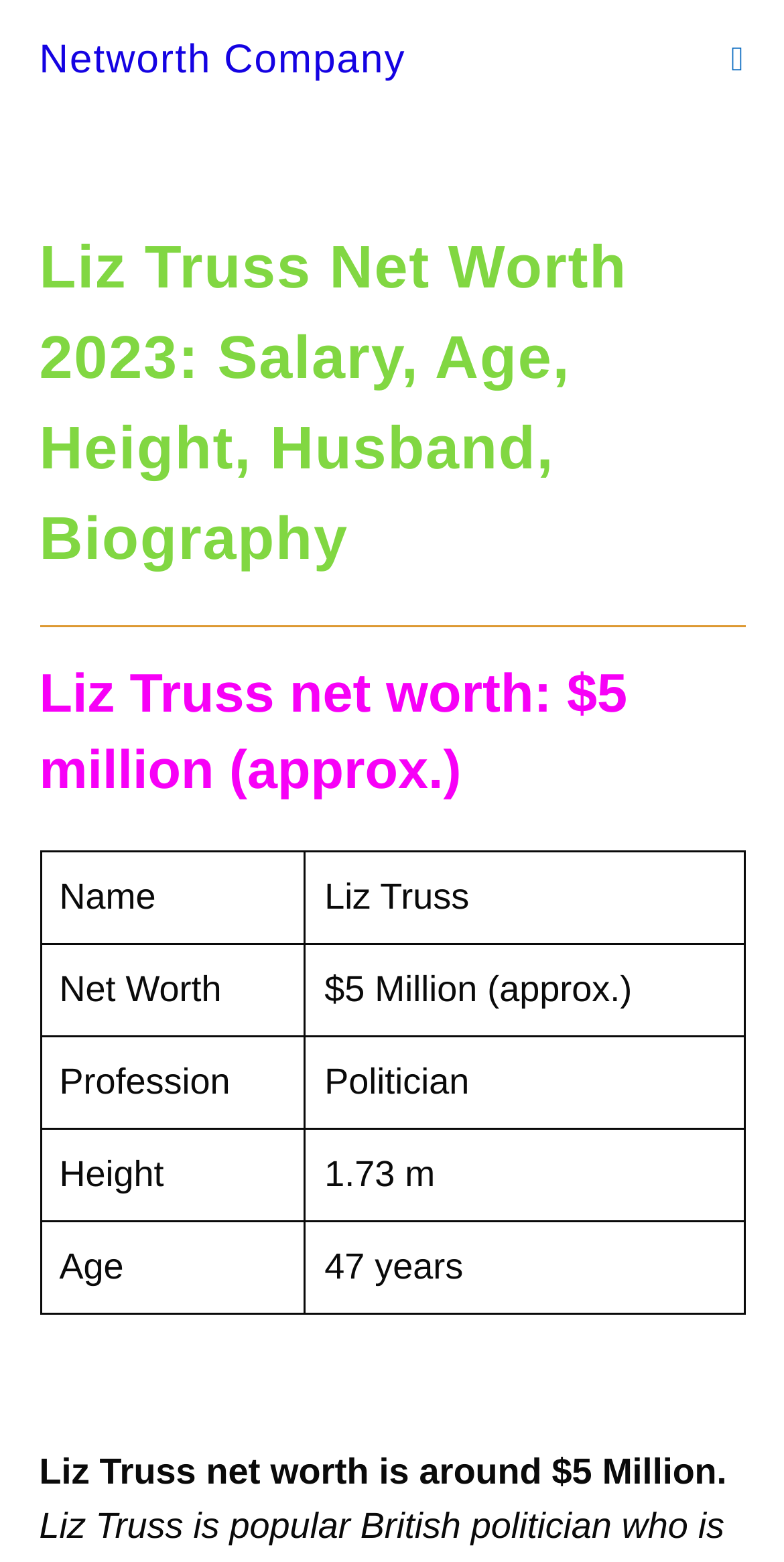Provide your answer to the question using just one word or phrase: What is Liz Truss's profession?

Politician